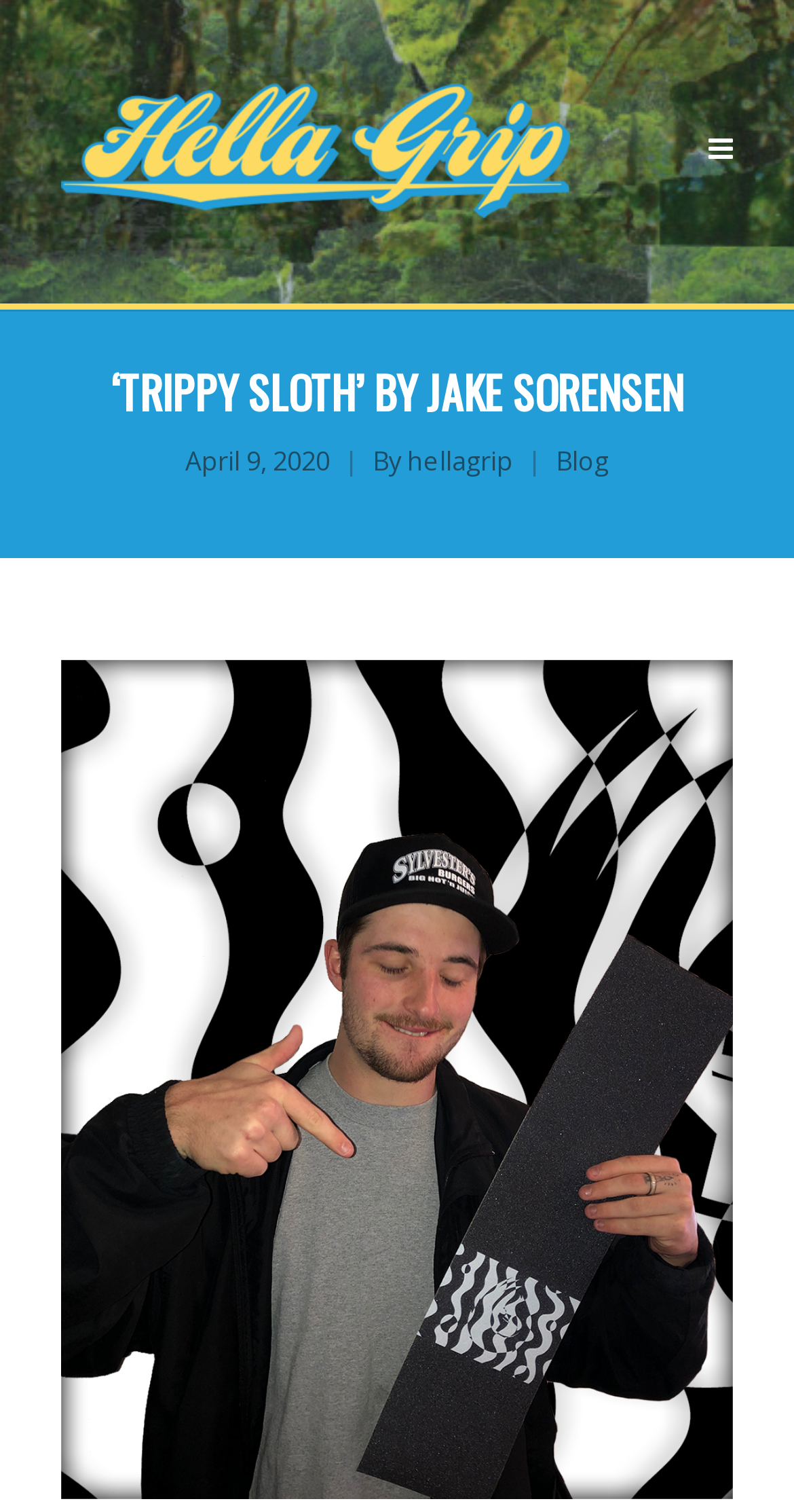Who is the author of the article?
Refer to the image and provide a detailed answer to the question.

By analyzing the webpage structure, I found a heading element '‘TRIPPY SLOTH’ BY JAKE SORENSEN' which suggests that Jake Sorensen is the author of the article.